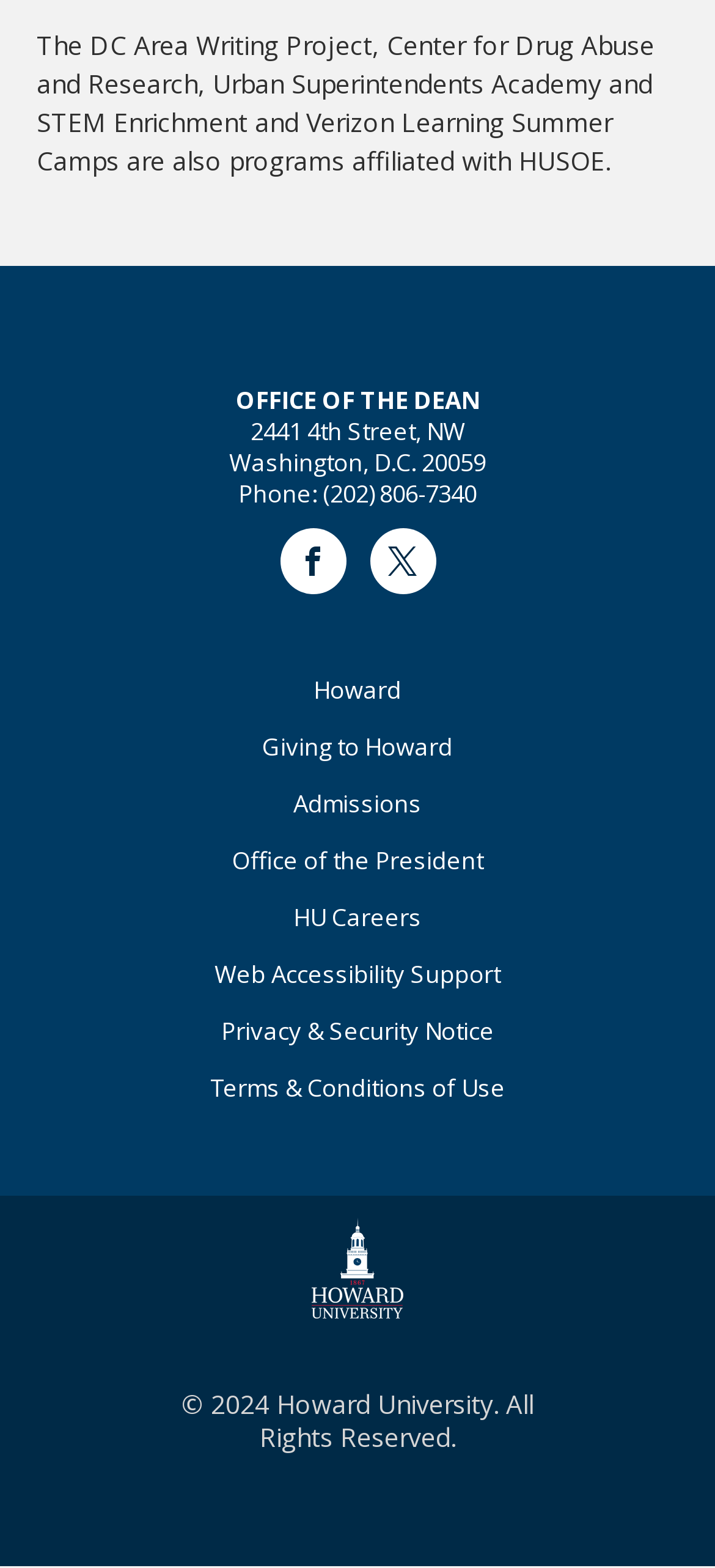Determine the bounding box coordinates of the region I should click to achieve the following instruction: "Visit Howard University's Facebook page". Ensure the bounding box coordinates are four float numbers between 0 and 1, i.e., [left, top, right, bottom].

[0.391, 0.336, 0.483, 0.378]